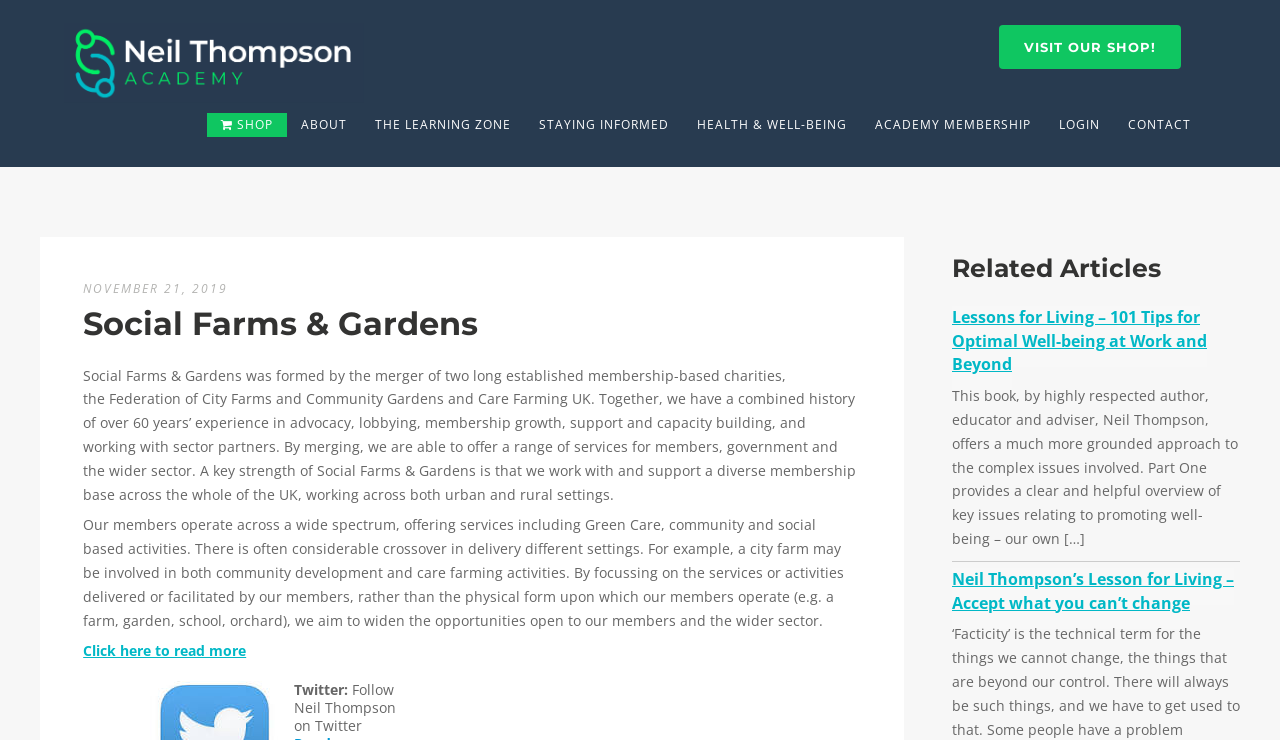What is the topic of the book written by Neil Thompson?
Look at the image and answer the question with a single word or phrase.

Well-being at Work and Beyond